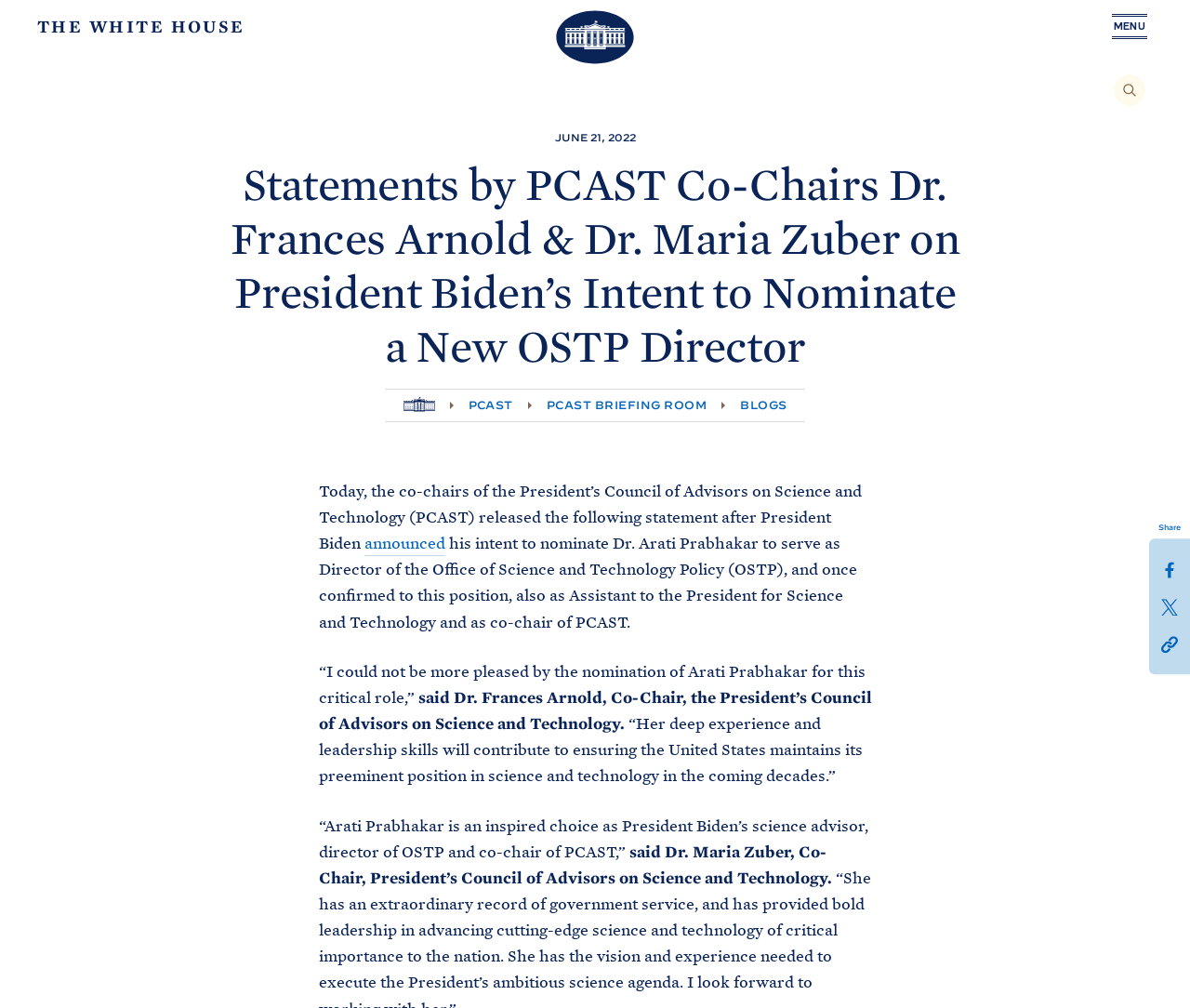Find the bounding box coordinates for the area that must be clicked to perform this action: "Open the drawer".

None